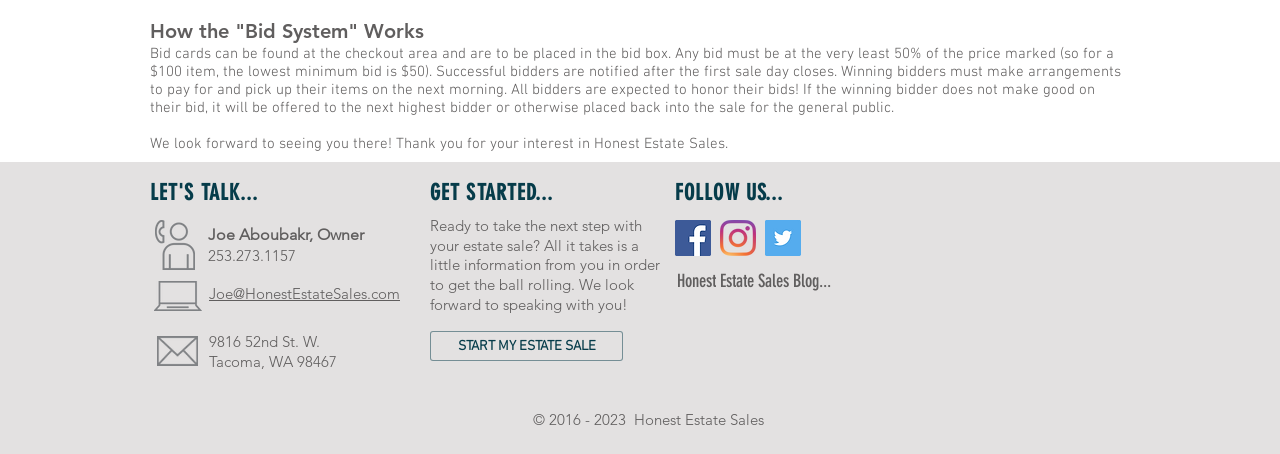Specify the bounding box coordinates of the element's region that should be clicked to achieve the following instruction: "Enter your name in the 'Name' field". The bounding box coordinates consist of four float numbers between 0 and 1, in the format [left, top, right, bottom].

[0.684, 0.482, 0.879, 0.559]